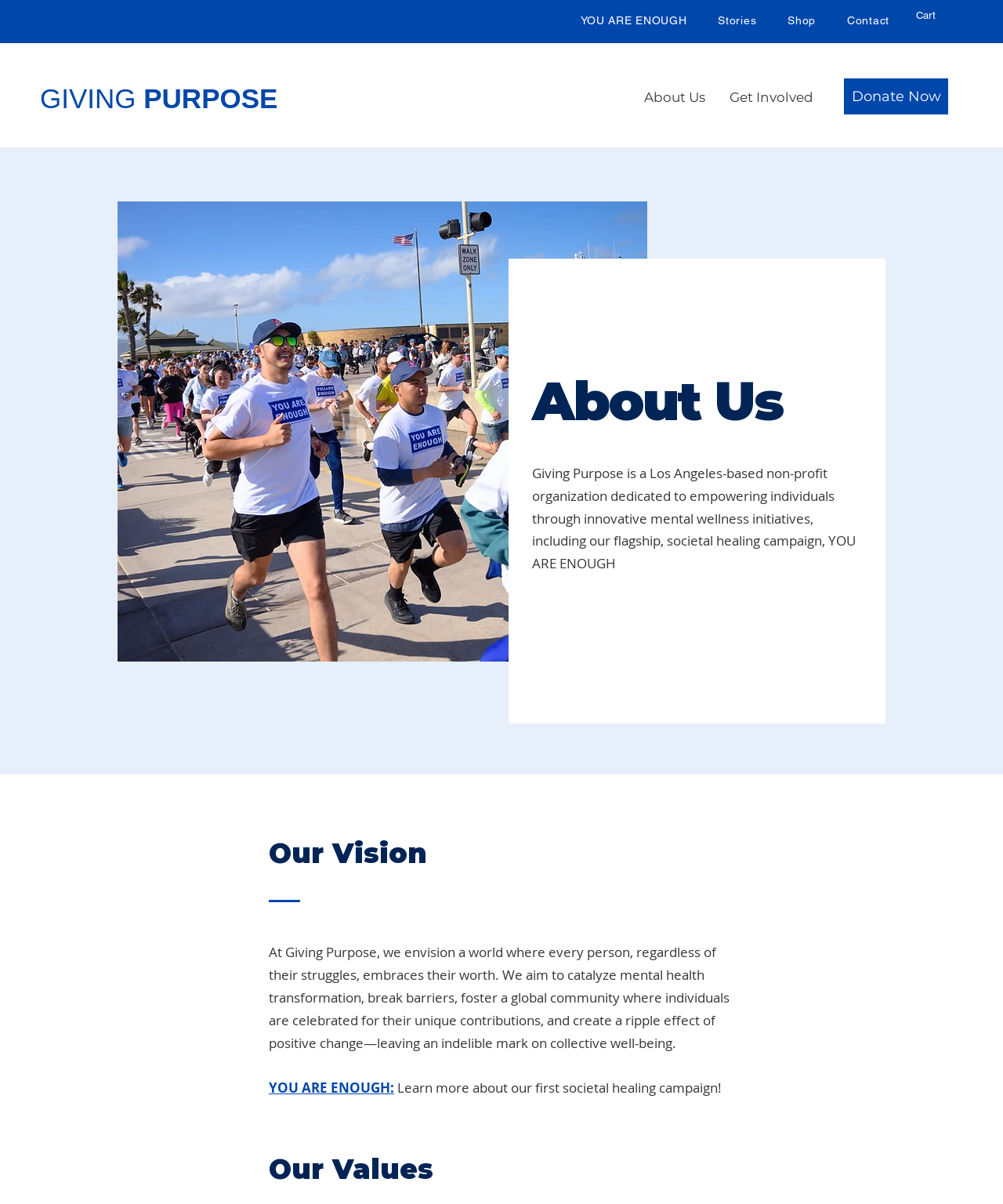What is the name of the non-profit organization?
Look at the image and provide a detailed response to the question.

I found the answer by looking at the heading element 'GIVING PURPOSE' and the static text 'Giving Purpose is a Los Angeles-based non-profit organization...' which both mention the name of the organization.